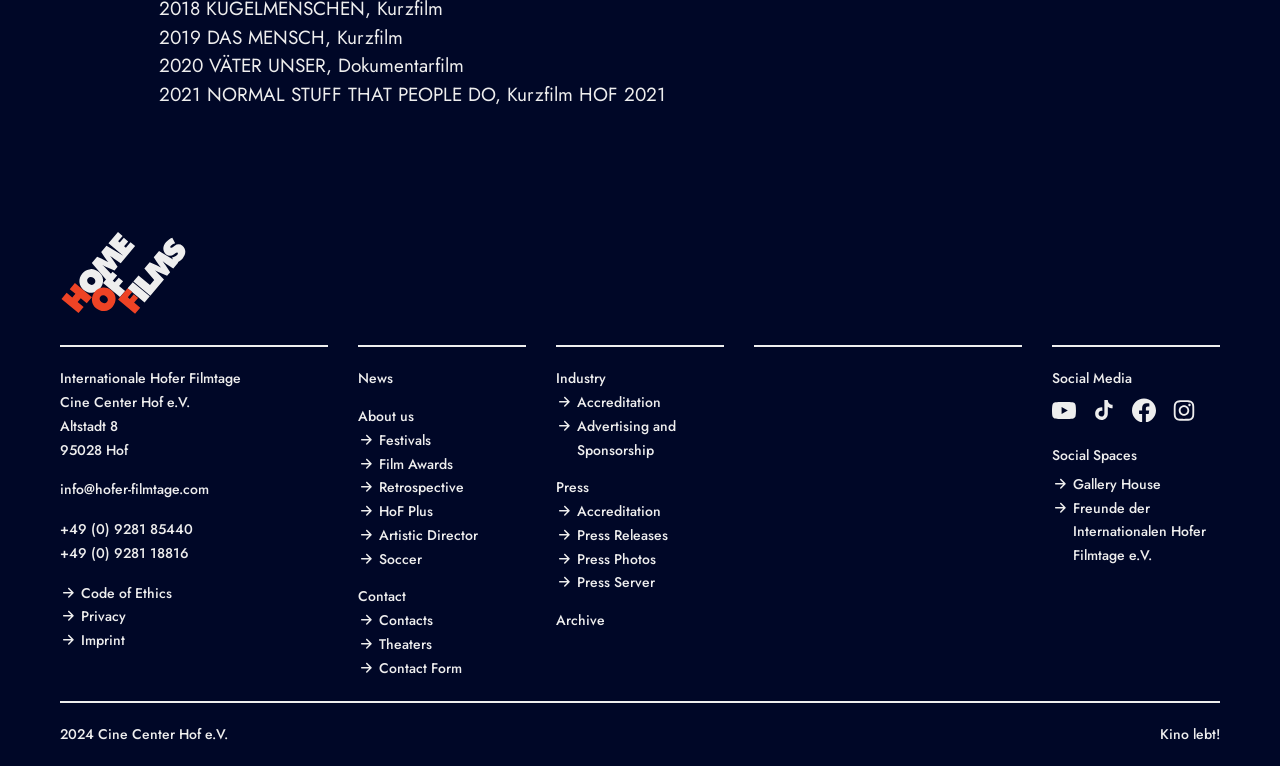Identify the bounding box coordinates of the clickable region necessary to fulfill the following instruction: "Visit News". The bounding box coordinates should be four float numbers between 0 and 1, i.e., [left, top, right, bottom].

[0.279, 0.479, 0.411, 0.51]